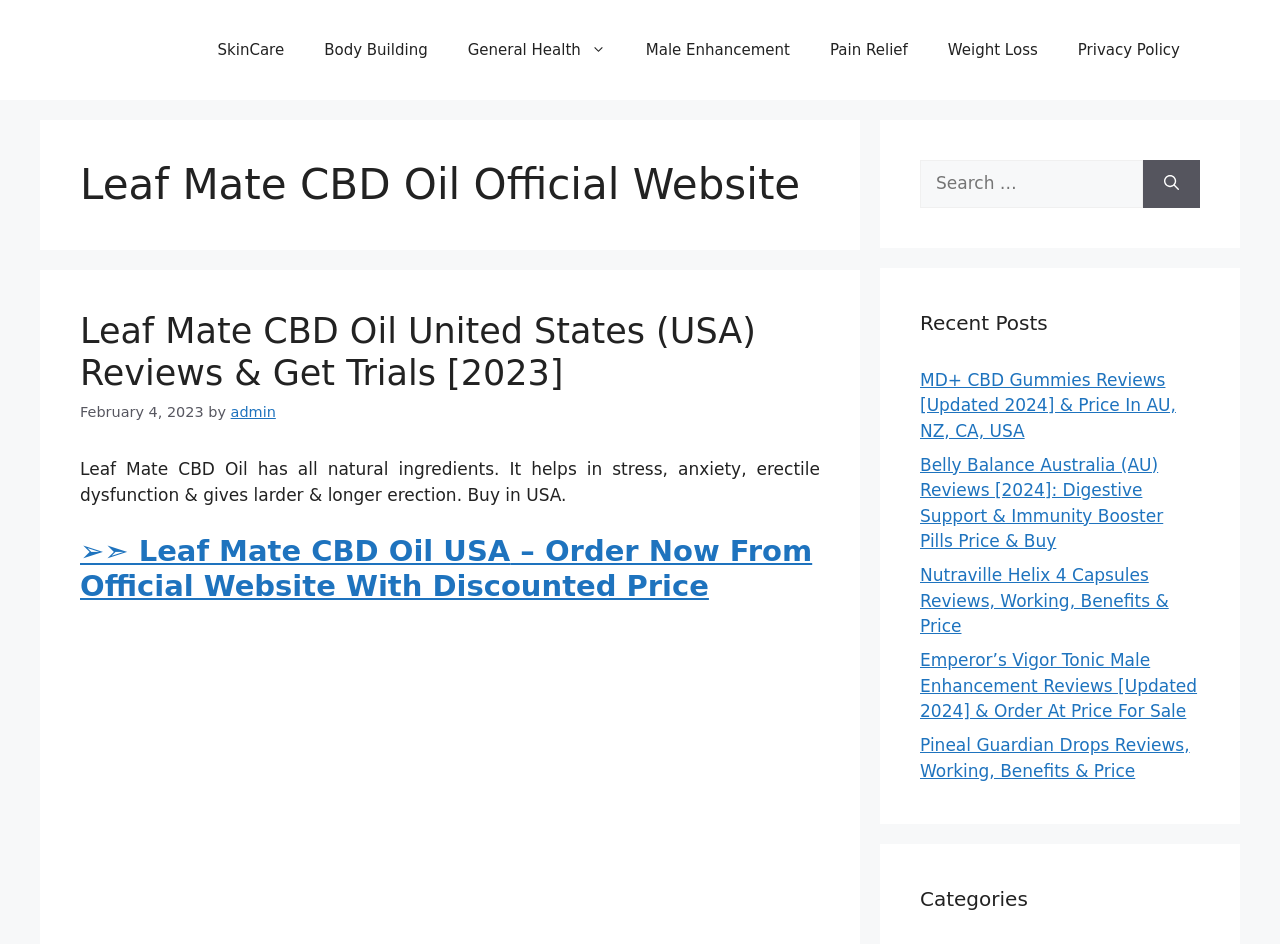What is the date of the latest post?
Give a single word or phrase answer based on the content of the image.

February 4, 2023